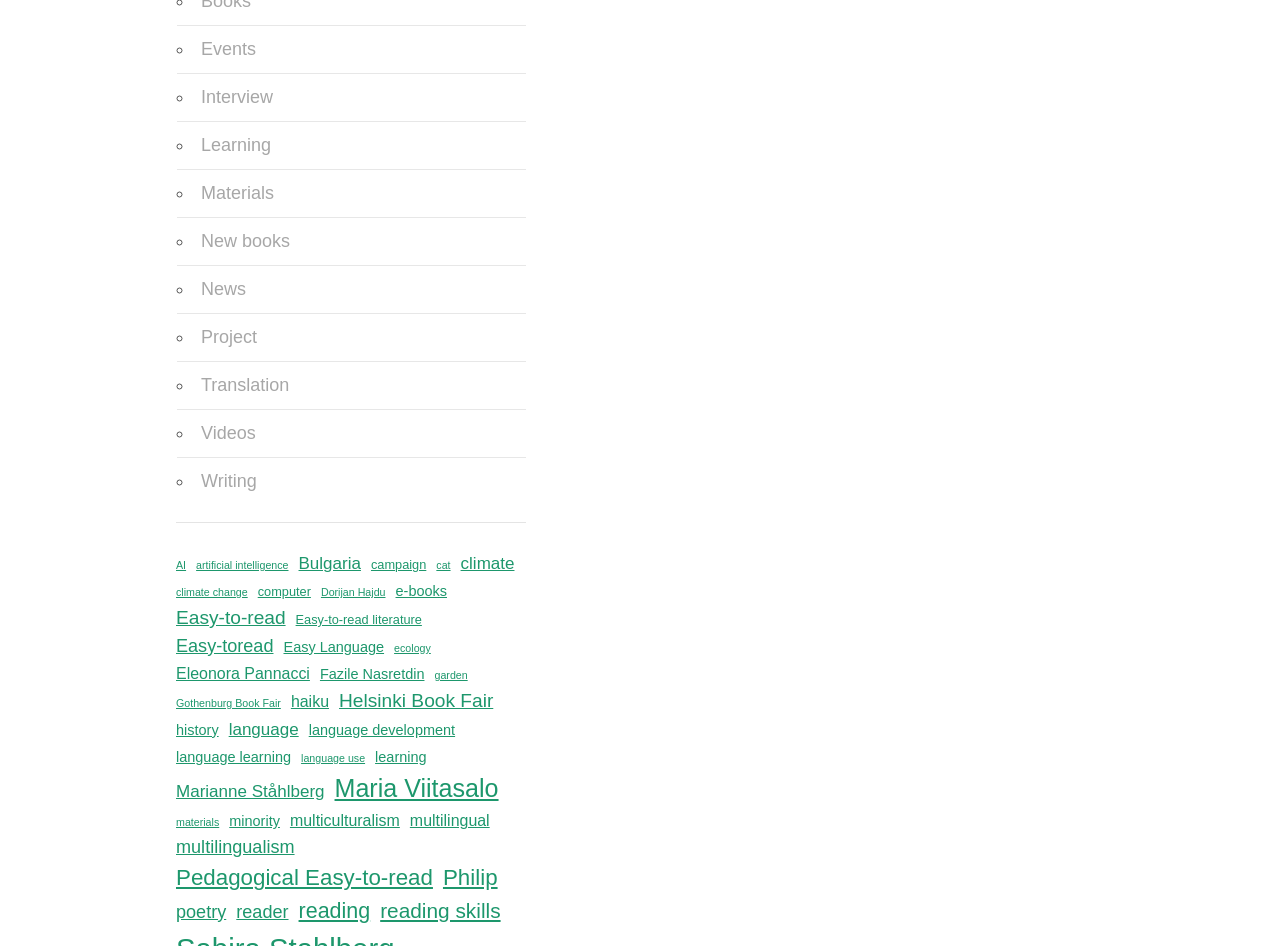From the webpage screenshot, identify the region described by Gothenburg Book Fair. Provide the bounding box coordinates as (top-left x, top-left y, bottom-right x, bottom-right y), with each value being a floating point number between 0 and 1.

[0.138, 0.735, 0.219, 0.752]